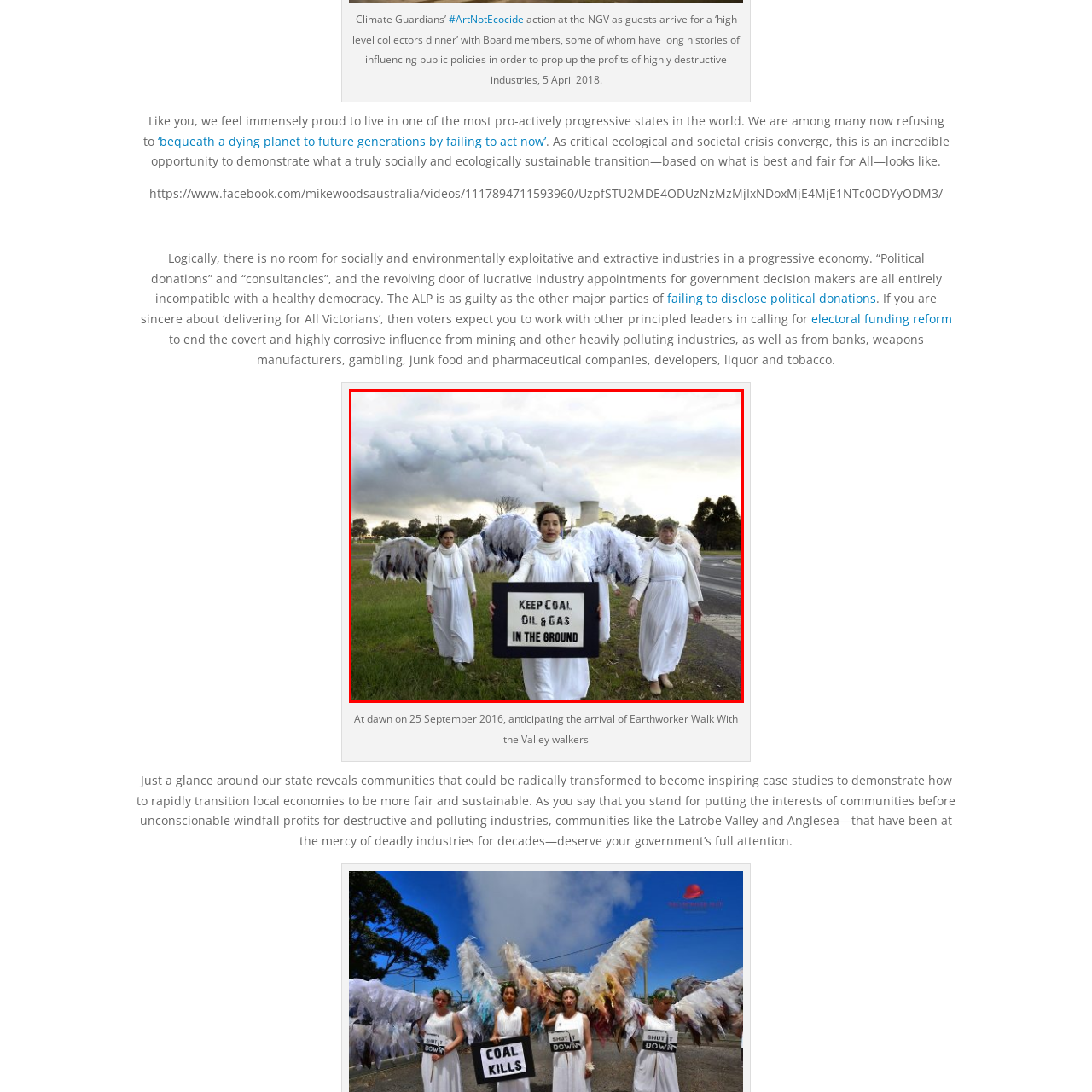What is visible in the backdrop?
Concentrate on the part of the image that is enclosed by the red bounding box and provide a detailed response to the question.

The backdrop of the image features billowing smoke from industrial facilities, which symbolizes the detrimental impact of fossil fuels on the planet and reinforces the urgent need to address ecological sustainability.